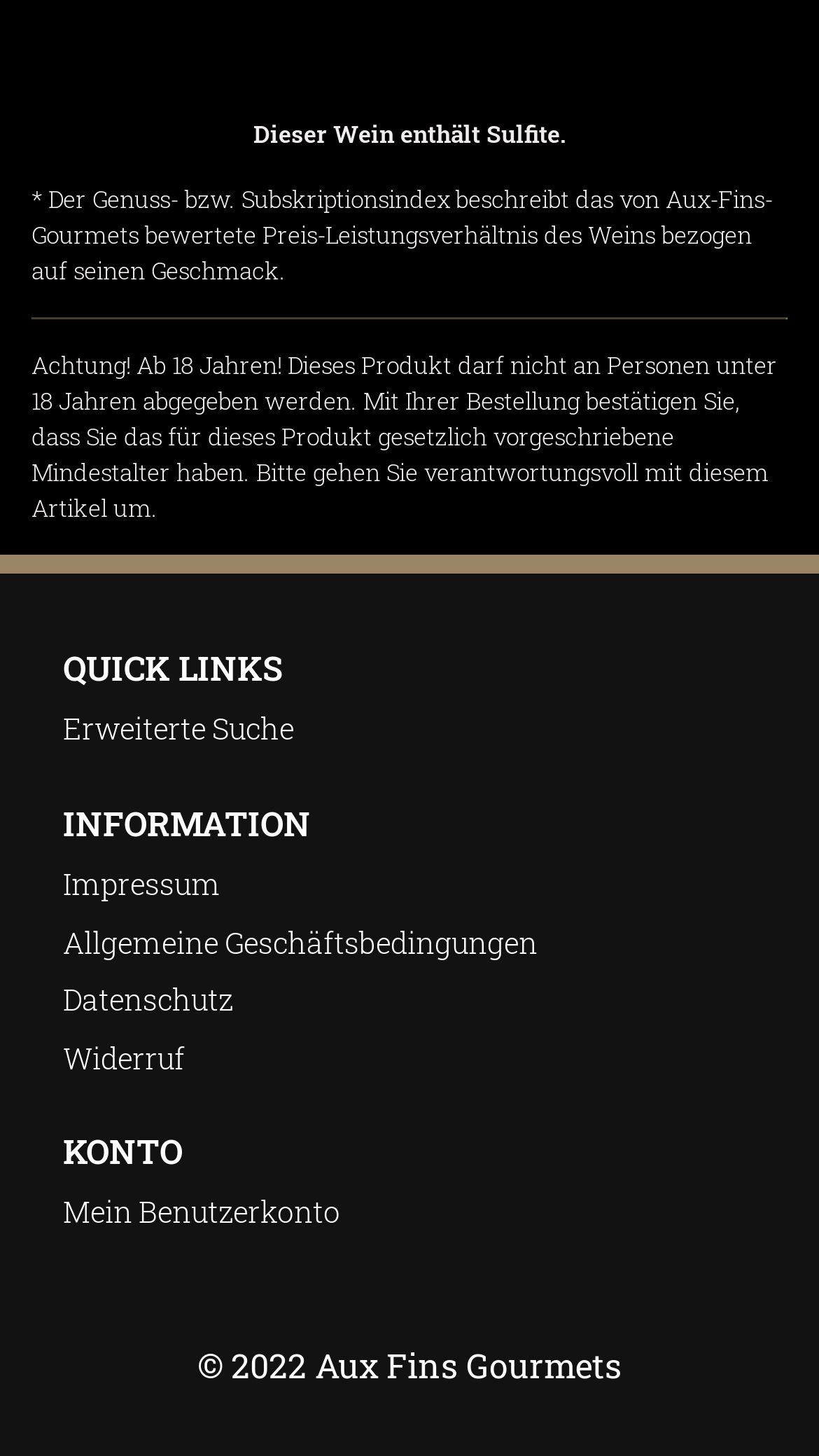What is the minimum age to purchase this product?
Please provide a detailed and thorough answer to the question.

The answer can be found in the warning message 'Achtung! Ab 18 Jahren! Dieses Produkt darf nicht an Personen unter 18 Jahren abgegeben werden.' which indicates that the product can only be sold to individuals who are 18 years or older.